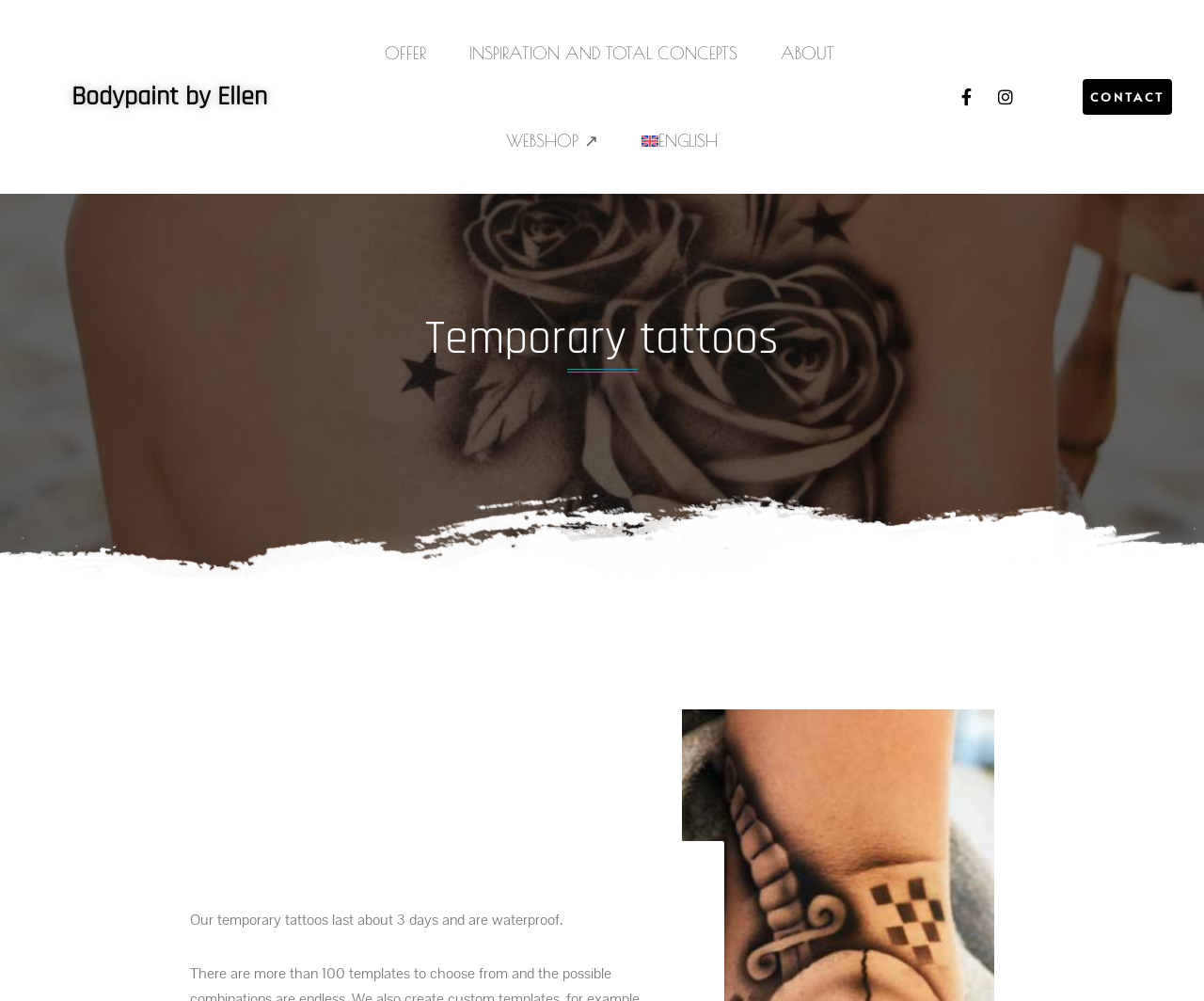How many social media links are there?
Use the image to give a comprehensive and detailed response to the question.

I counted the social media links by looking at the elements with type 'link' and found that there are 2 social media links: 'Facebook-f' and 'Instagram'.